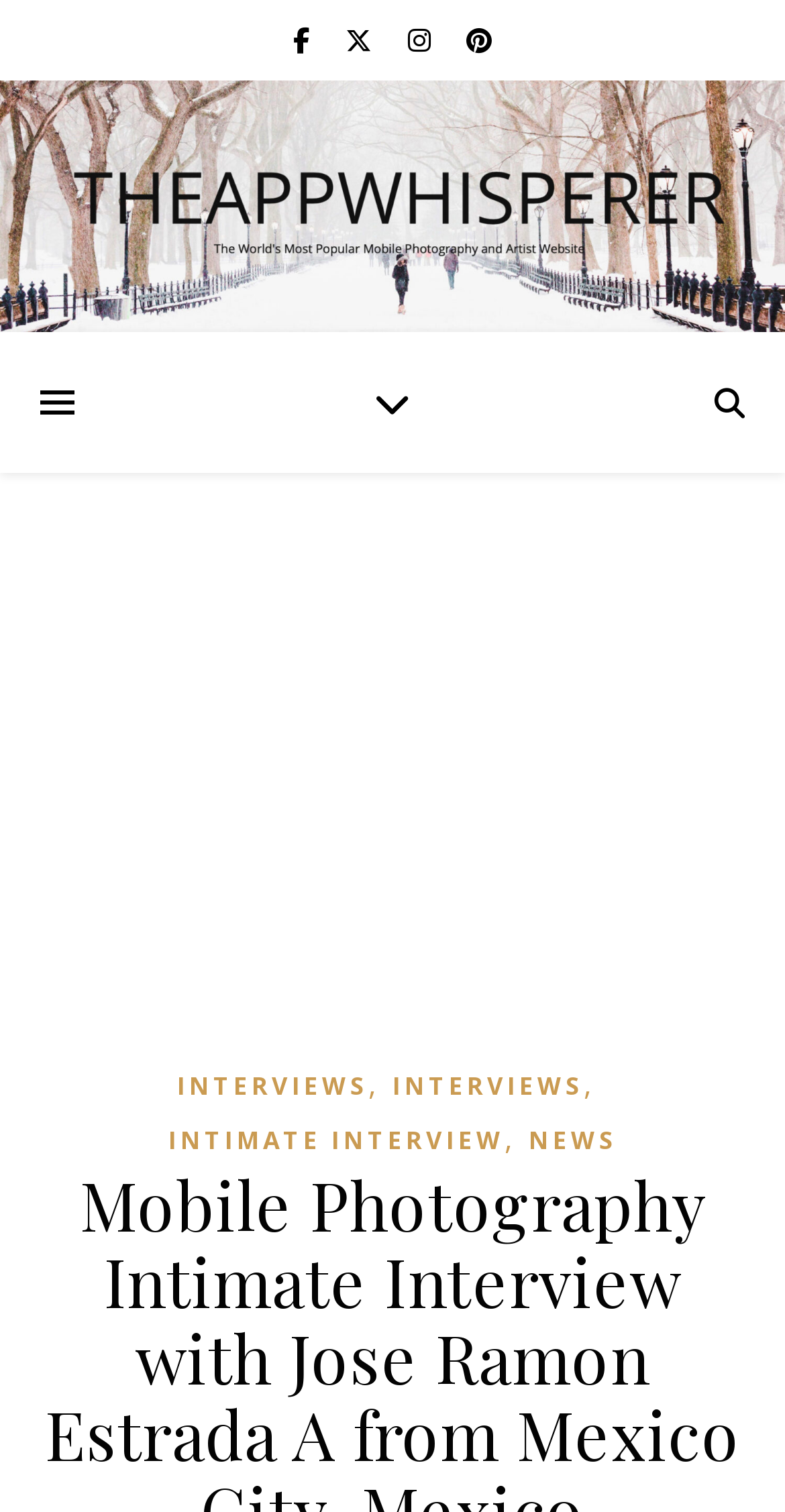Answer the question in a single word or phrase:
What is the main topic of the image?

Mobile Photography